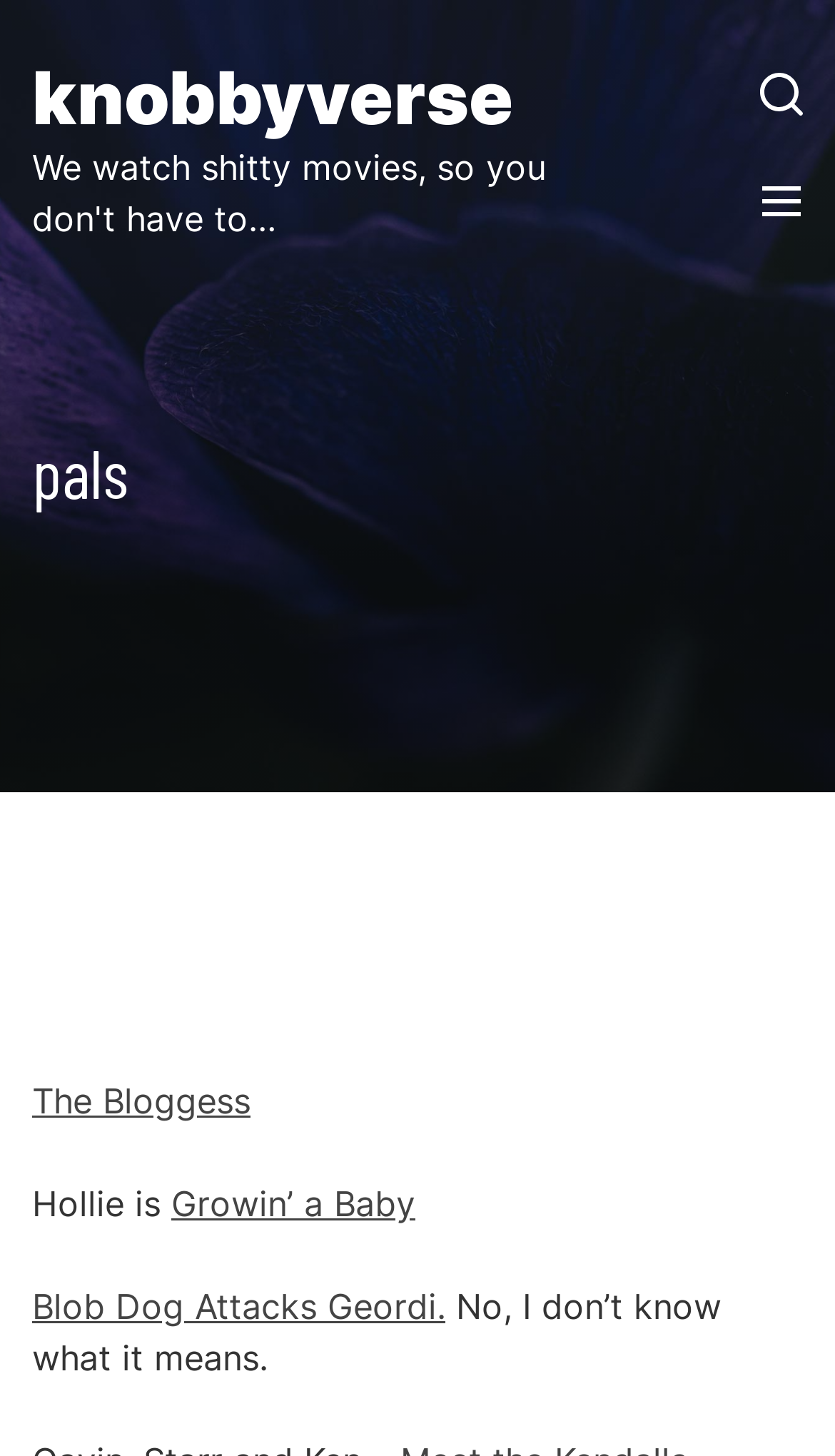Please give a short response to the question using one word or a phrase:
What is the link above the text 'No, I don’t know what it means.'?

Blob Dog Attacks Geordi.